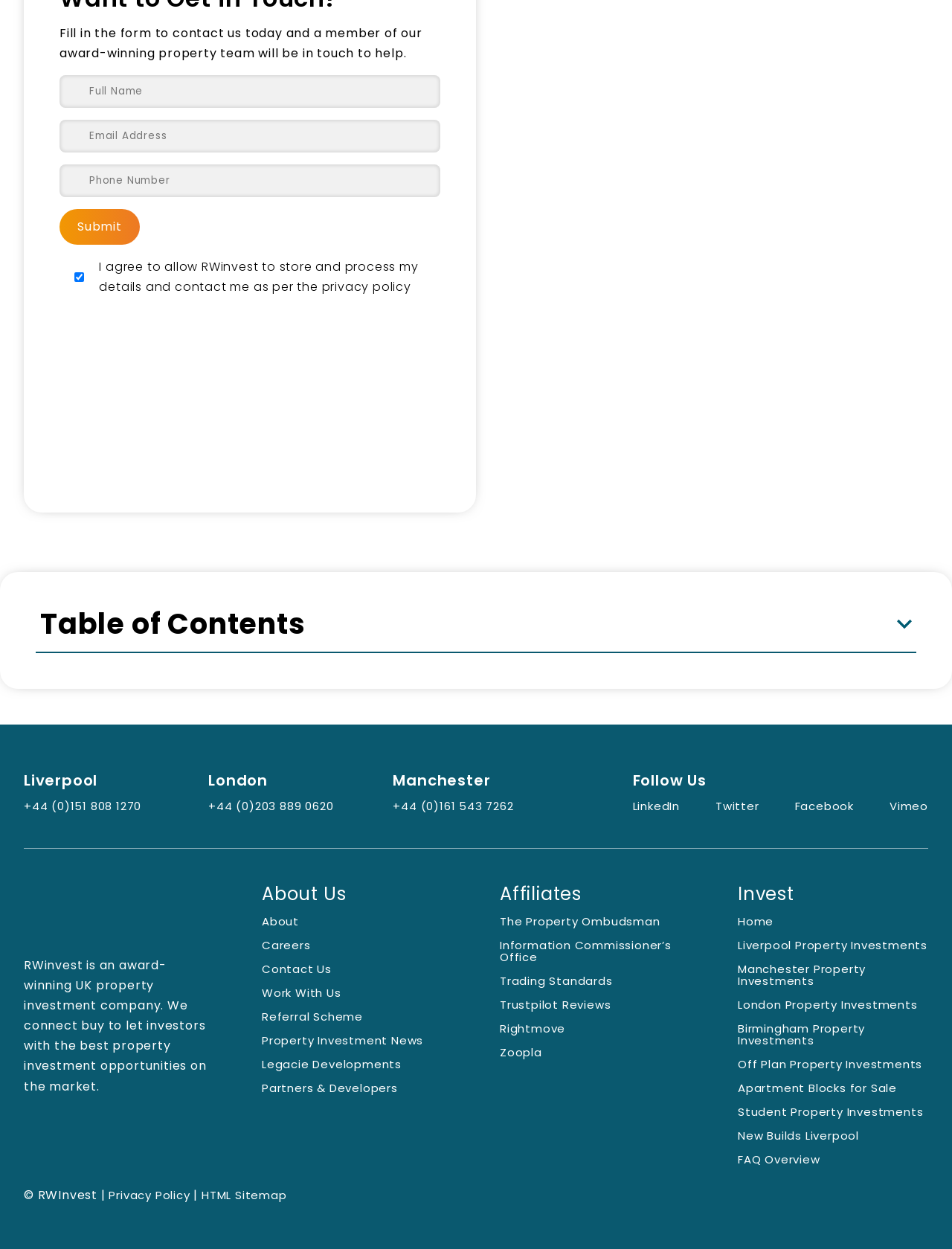Using the provided element description: "Vimeo", determine the bounding box coordinates of the corresponding UI element in the screenshot.

[0.934, 0.639, 0.975, 0.651]